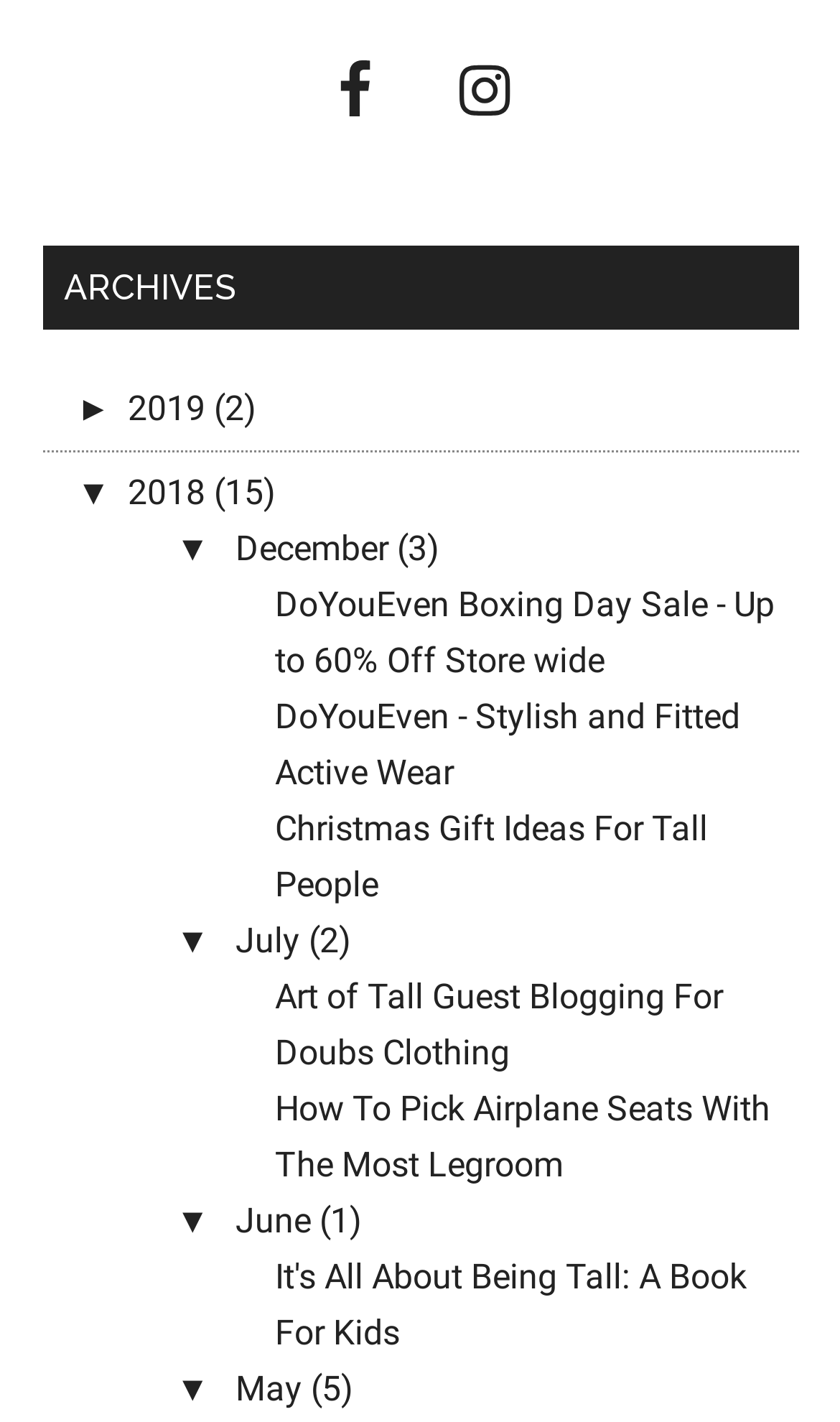Determine the bounding box coordinates of the element that should be clicked to execute the following command: "View archives from 2019".

[0.091, 0.273, 0.306, 0.302]